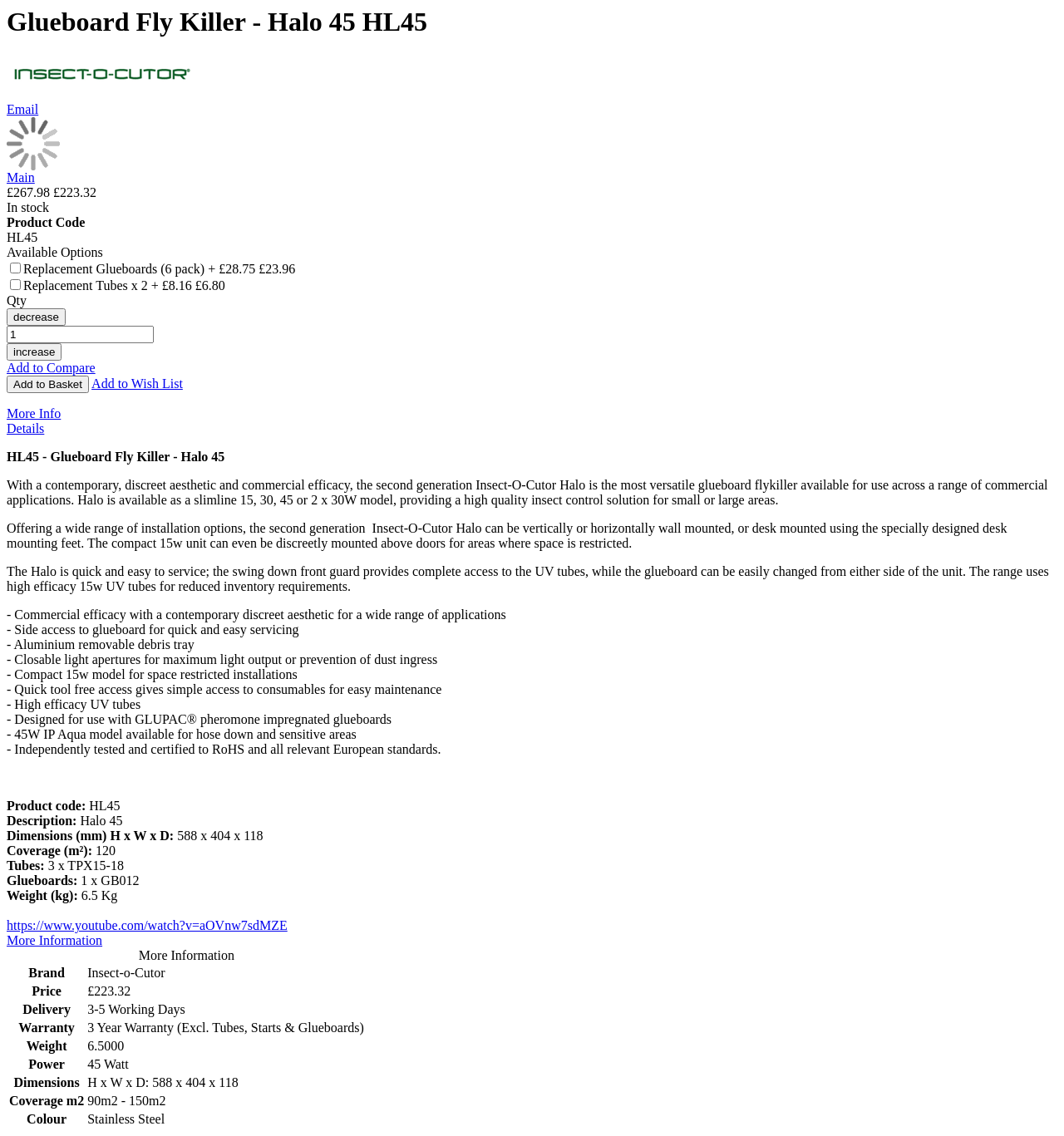Please determine the bounding box coordinates of the element's region to click for the following instruction: "Click the 'Details' link".

[0.006, 0.371, 0.042, 0.384]